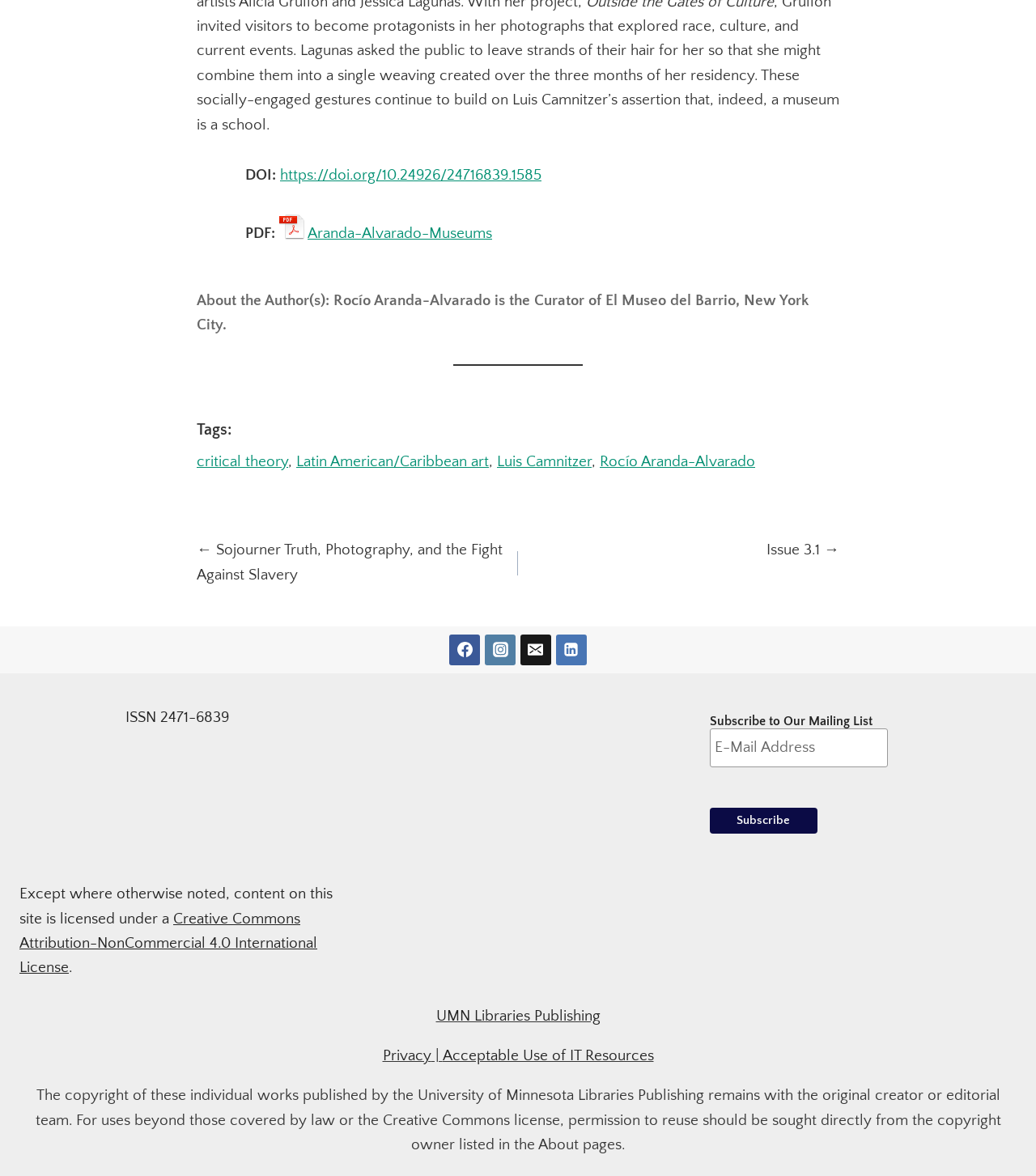What is the ISSN of the publication?
Please look at the screenshot and answer in one word or a short phrase.

2471-6839